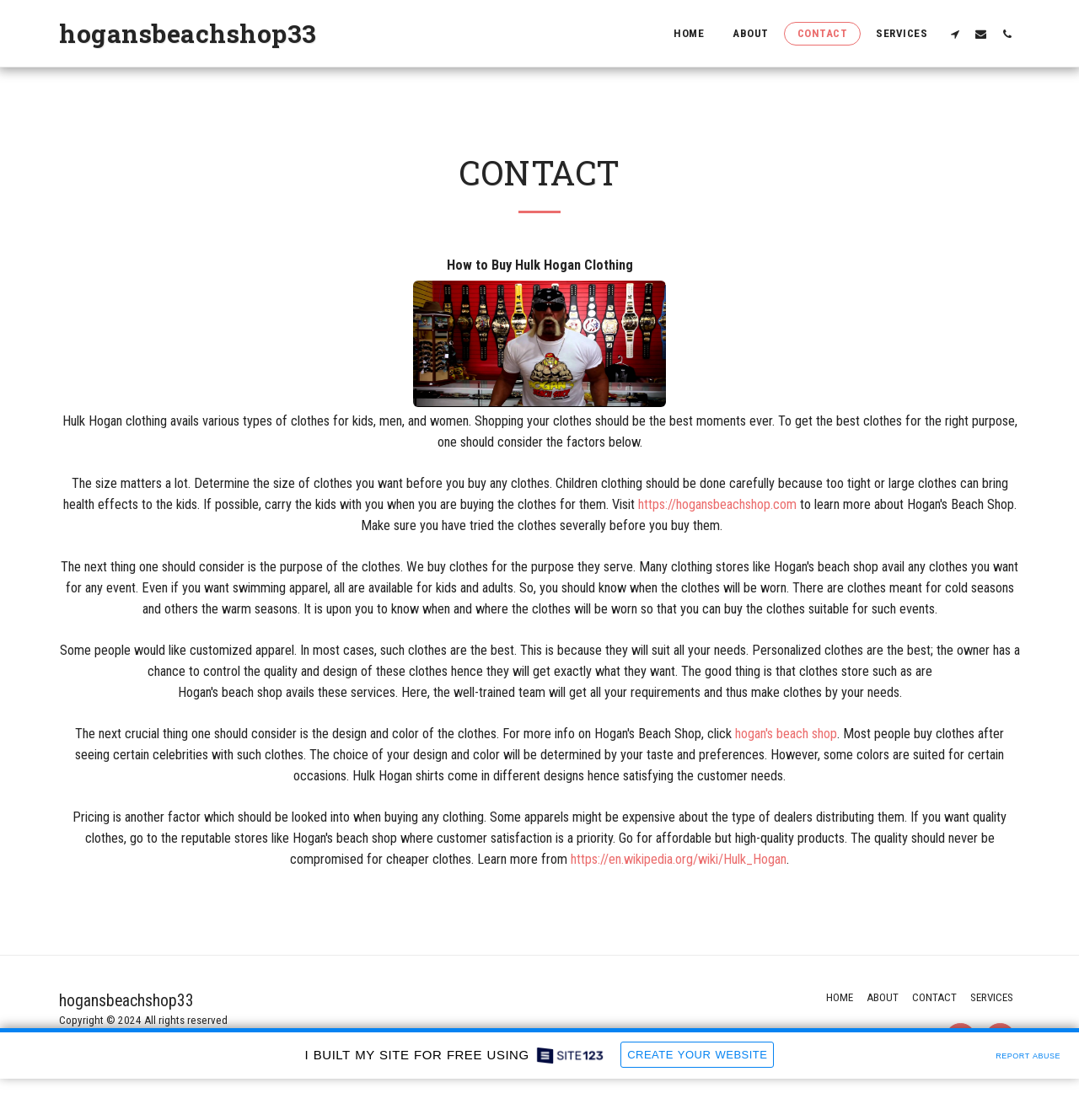Detail the webpage's structure and highlights in your description.

The webpage is about Hogan's Beach Shop, a clothing store inspired by the famous wrestler Hulk Hogan. At the top of the page, there is a navigation menu with links to "HOME", "ABOUT", "CONTACT", and "SERVICES". Next to the navigation menu, there are three buttons with unclear purposes.

Below the navigation menu, there is a large heading that reads "CONTACT". Underneath the heading, there is a horizontal separator line. The main content of the page starts with a static text that reads "How to Buy Hulk Hogan Clothing". This text is accompanied by an image on its right side.

The main content continues with a paragraph of text that explains the importance of considering factors such as size when buying clothes, especially for kids. The text also mentions the benefits of customized apparel. There are two links embedded in this paragraph, one pointing to the website "https://hogansbeachshop.com" and another pointing to "hogan's beach shop".

The page also features a section that discusses the design and color of Hulk Hogan shirts, mentioning that they come in different designs to satisfy customer needs. There is a link to Hulk Hogan's Wikipedia page in this section.

At the bottom of the page, there is a footer section that contains the website's copyright information, a "Powered By" statement, and a link to the website maker "SITE123". There are also links to "HOME", "ABOUT", "CONTACT", and "SERVICES" in the footer section, which seem to be duplicates of the navigation menu at the top.

Additionally, there are two more links at the very bottom of the page, one that reads "I BUILT MY SITE FOR FREE USING CREATE YOUR WEBSITE" and another that reads "REPORT ABUSE". There is also an image in the bottom-right corner of the page.